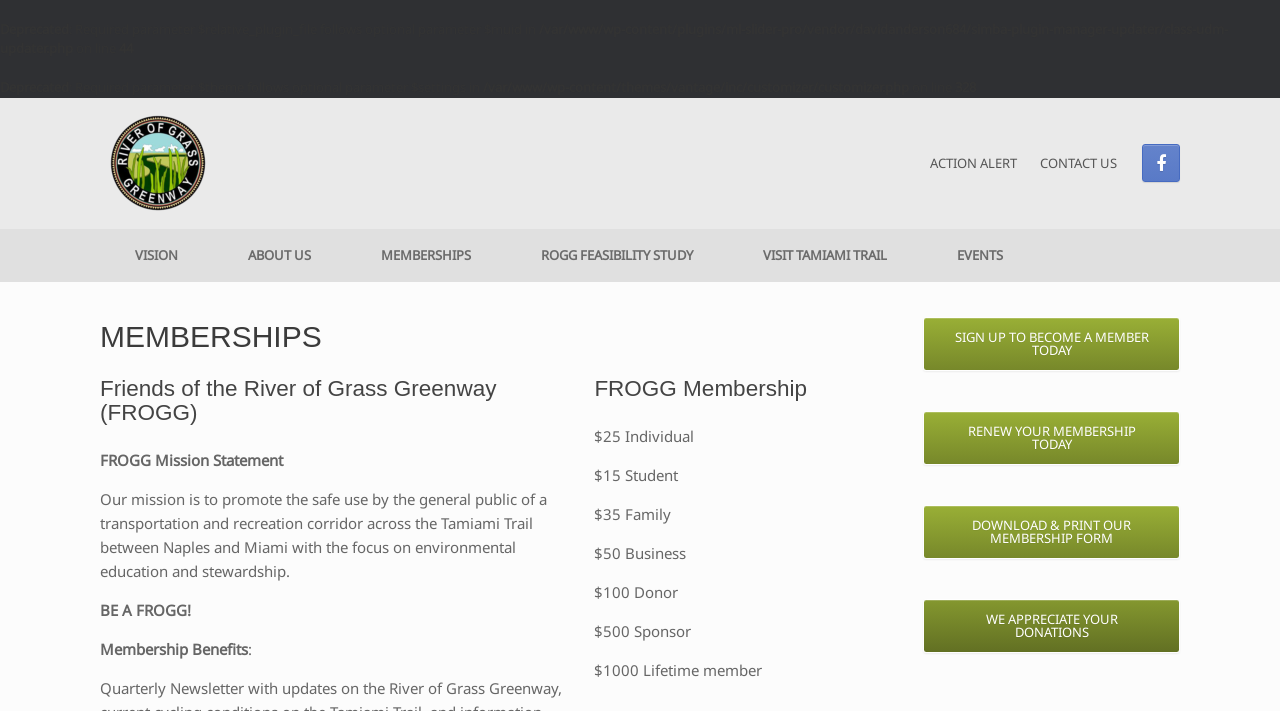Provide the bounding box coordinates for the area that should be clicked to complete the instruction: "View the ROGG FEASIBILITY STUDY".

[0.395, 0.321, 0.569, 0.396]